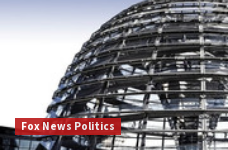From the image, can you give a detailed response to the question below:
What is the purpose of the image?

The purpose of the image is to serve as a visual hook because the caption states that it 'invites readers to engage with the content provided by Fox News', implying that the image is intended to grab the attention of readers and encourage them to explore the associated content.